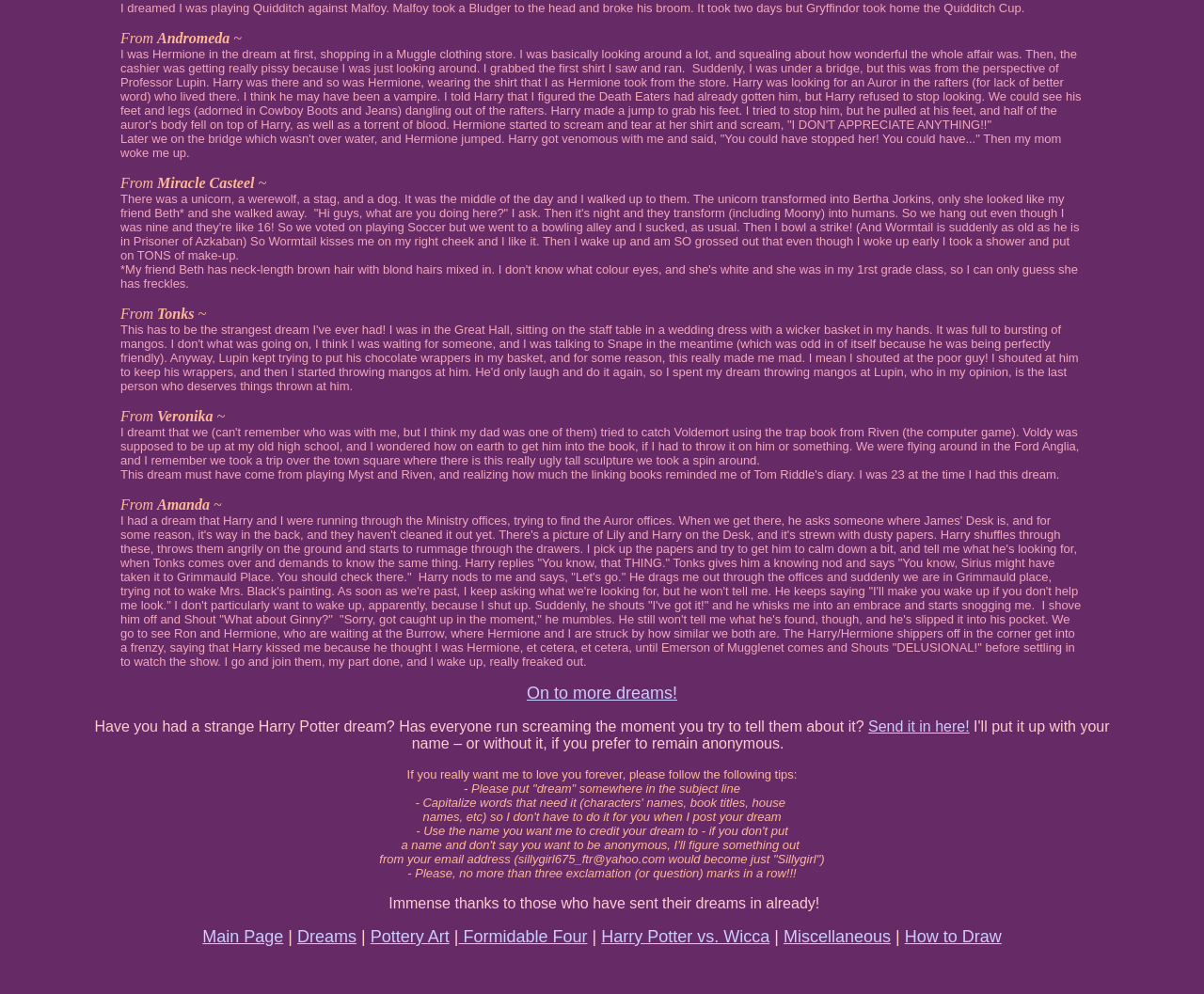What is the author's request regarding exclamation marks in emails?
Refer to the image and answer the question using a single word or phrase.

No more than three in a row